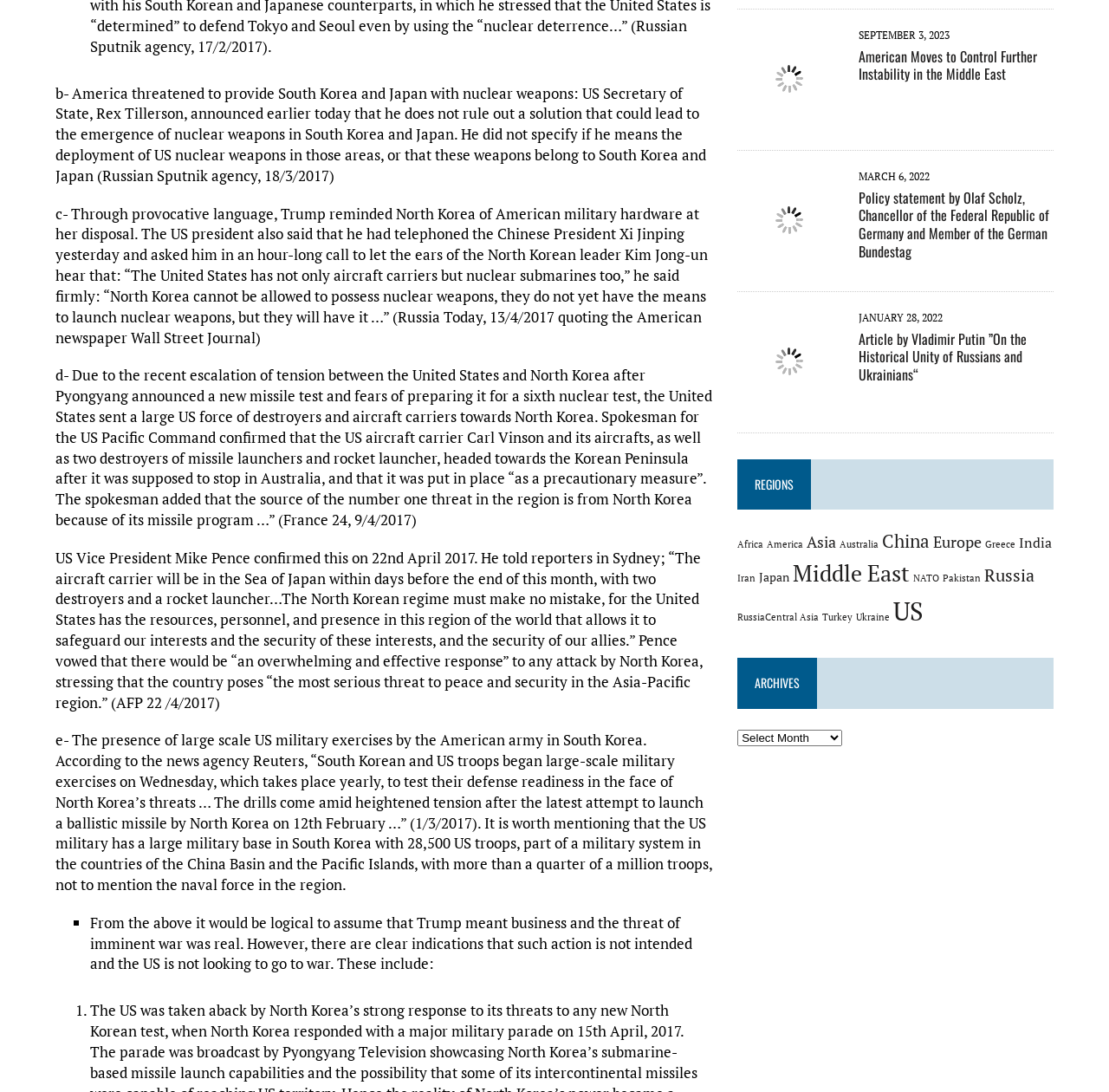What is the date of the article by Vladimir Putin?
Using the information presented in the image, please offer a detailed response to the question.

The article by Vladimir Putin is dated January 28, 2022, as indicated by the text 'JANUARY 28, 2022' next to the article title 'Article by Vladimir Putin ”On the Historical Unity of Russians and Ukrainians“'.